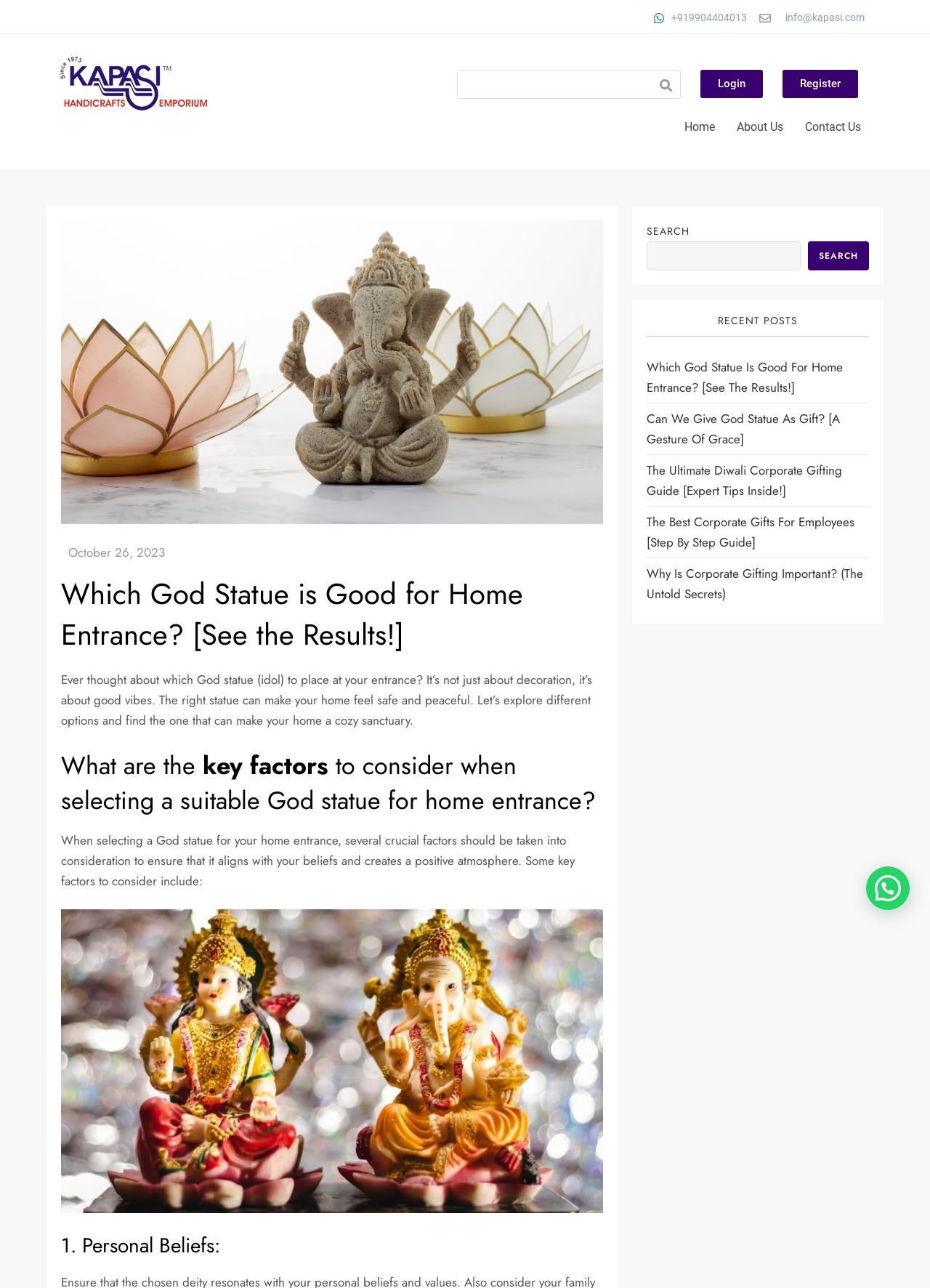What is the function of the search box?
Based on the content of the image, thoroughly explain and answer the question.

The search box is located in the top-right corner of the webpage, and it allows users to search for specific content within the website. The search box is accompanied by a 'Search' button, indicating that users can enter keywords and search for relevant results.